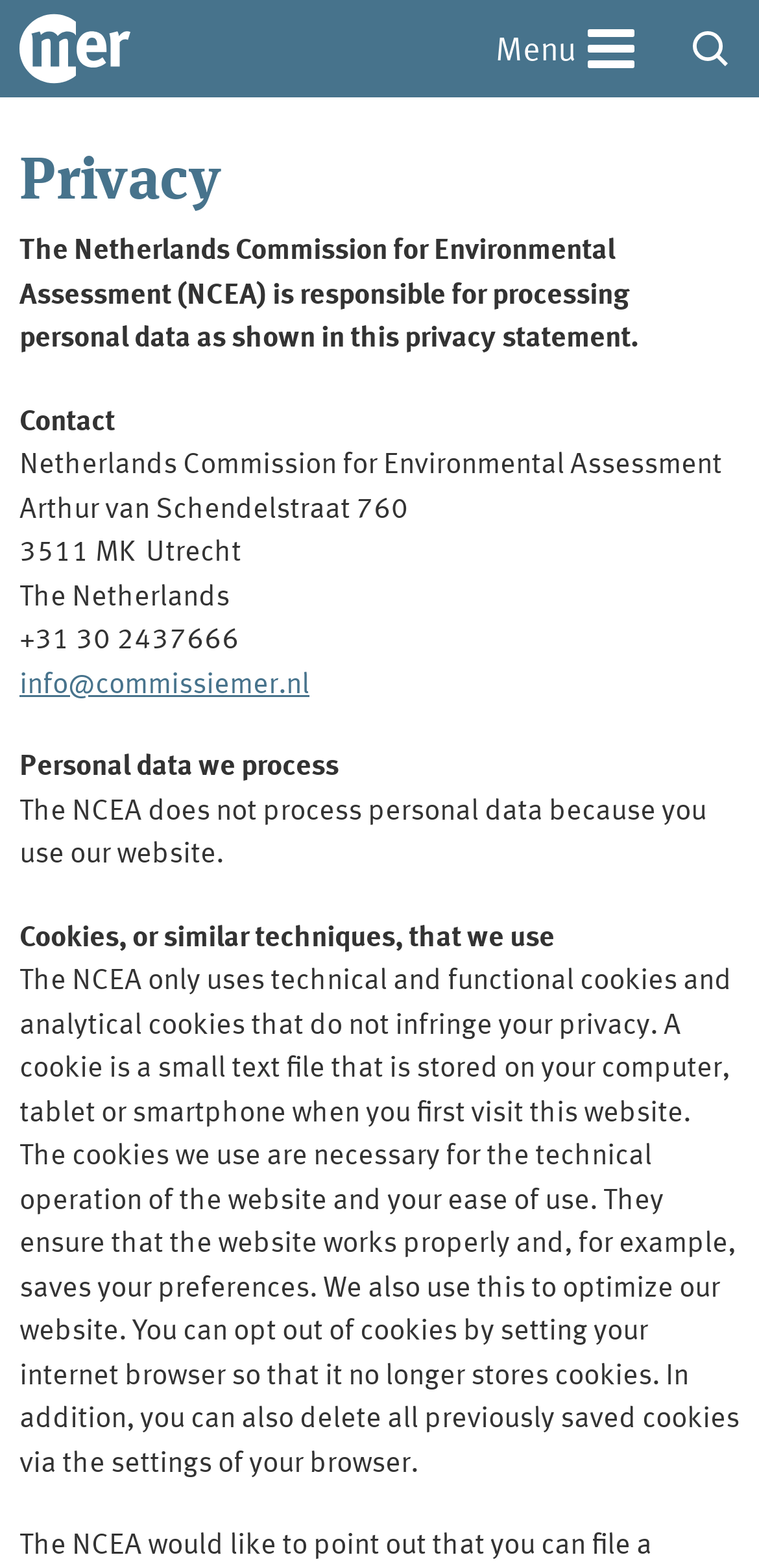What type of data does the NCEA process?
Based on the image content, provide your answer in one word or a short phrase.

Personal data